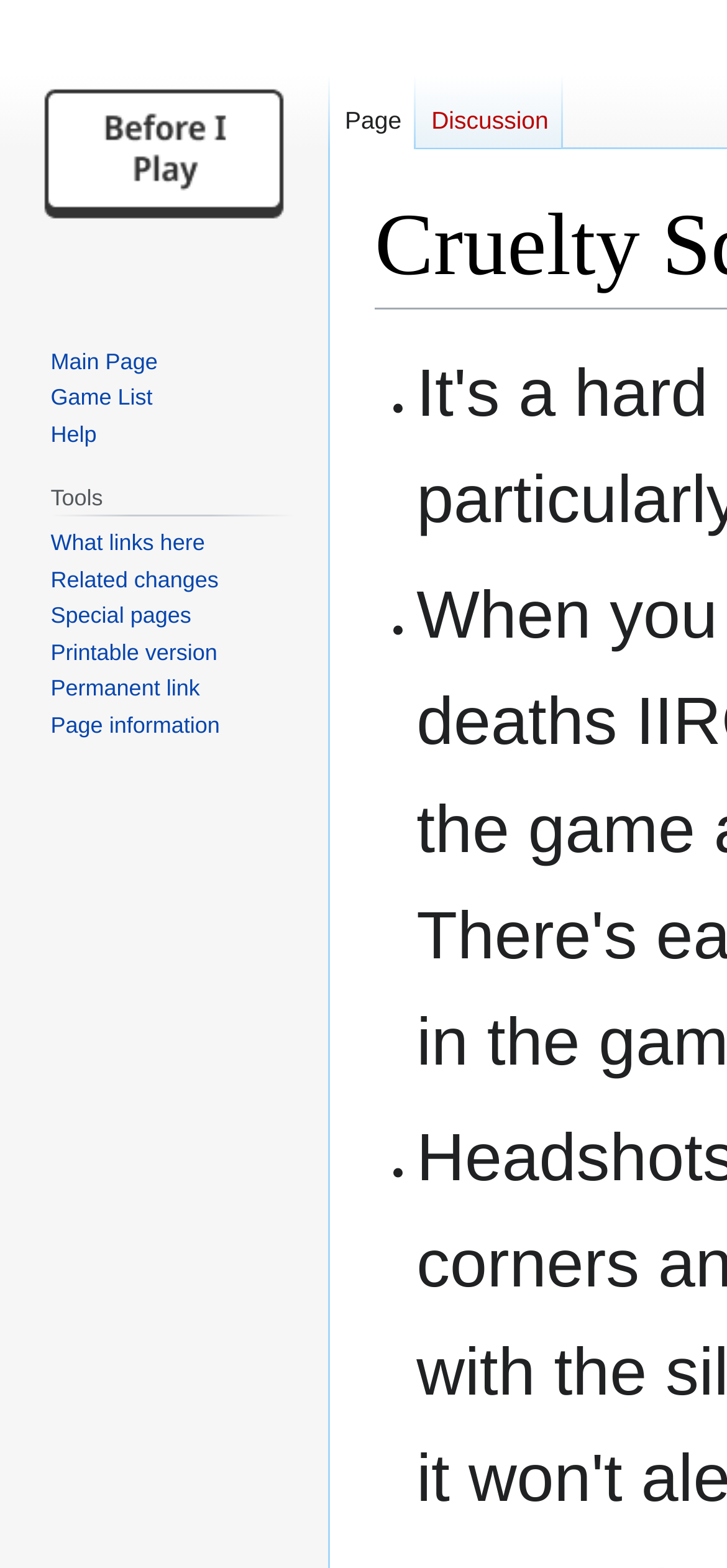What is the second link in the 'Tools' section? Look at the image and give a one-word or short phrase answer.

Related changes